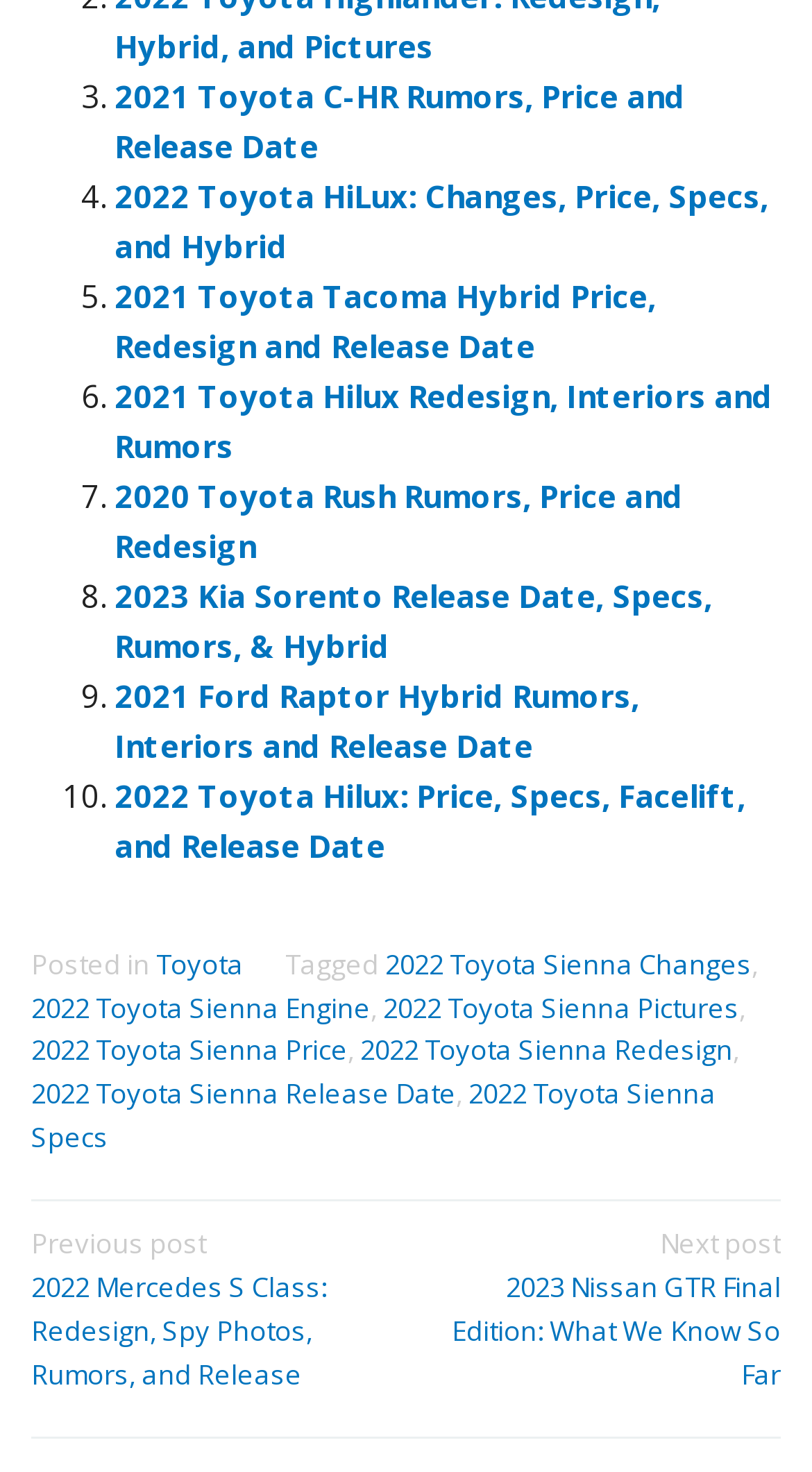What is the category of the article '2022 Toyota Sienna Changes'?
Refer to the image and provide a detailed answer to the question.

The article '2022 Toyota Sienna Changes' is categorized under 'Toyota', as indicated by the link 'Toyota' in the footer section of the webpage, which suggests that the article is related to Toyota and its car models.